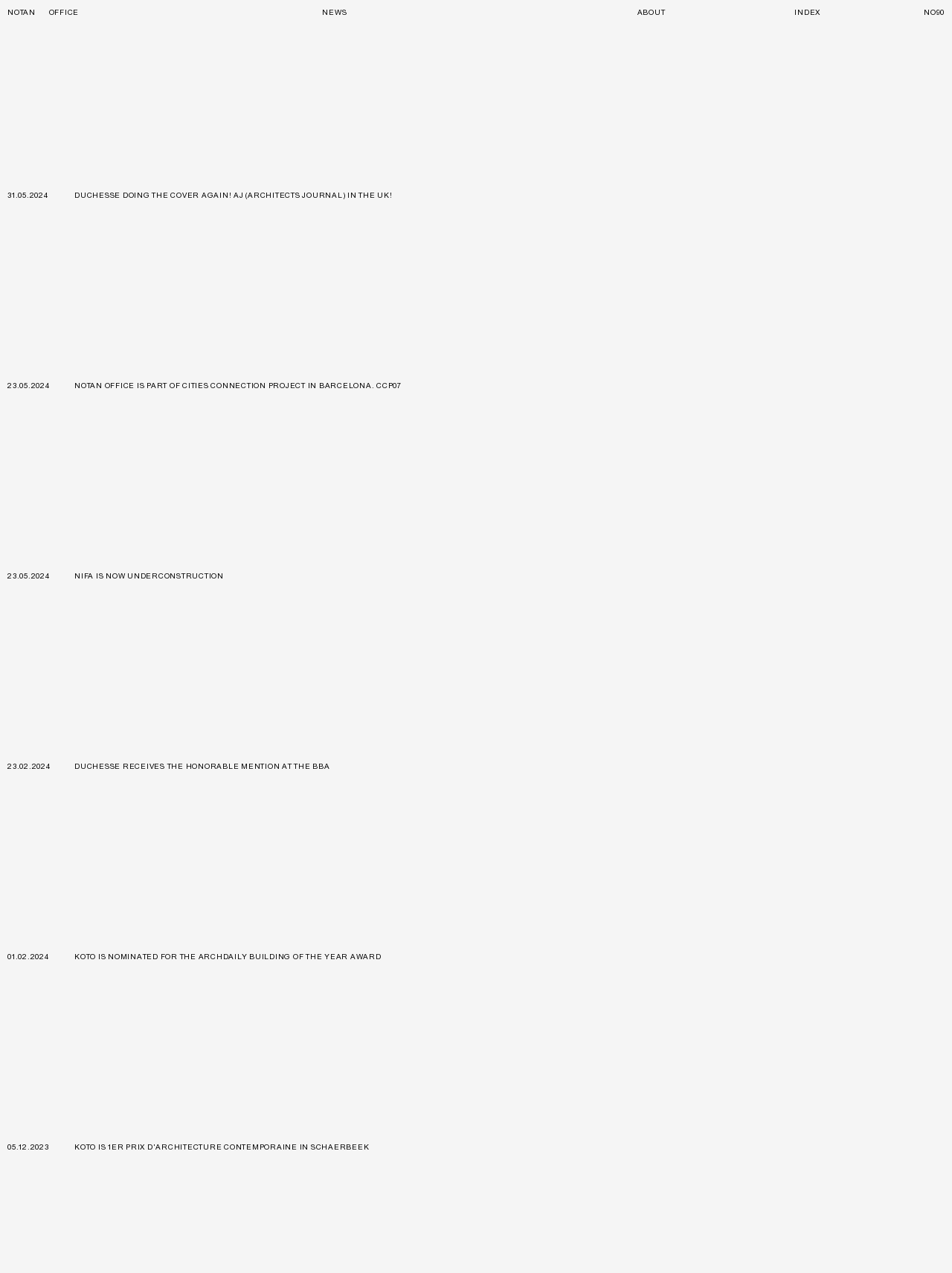Present a detailed account of what is displayed on the webpage.

The webpage appears to be a news or blog page for NOTAN OFFICE, a design or architecture firm. At the top, there is a heading with the company name, accompanied by a link to the same name. Below this, there are three buttons for navigation: "NEWS", "ABOUT", and "INDEX" with another link "NO90" to the right of "INDEX".

The main content of the page consists of a series of news articles or announcements, each with a date stamp. The dates range from December 5, 2023, to May 31, 2024. The articles are stacked vertically, with the most recent one at the top. Each article has a brief title or description, such as "DUCHESSE DOING THE COVER AGAIN! AJ (ARCHITECTS JOURNAL) IN THE UK!" or "NOTAN OFFICE IS PART OF CITIES CONNECTION PROJECT IN BARCELONA. CCP07". The articles are arranged in a single column, taking up most of the page's vertical space.